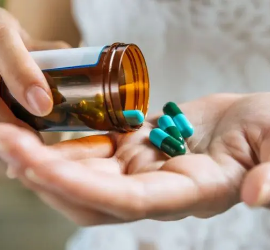What is the dominant color of the capsules?
Answer the question with a detailed and thorough explanation.

The dominant color of the capsules is green and turquoise, as mentioned in the caption, which suggests that the formulation could align with popular trends in health supplements, such as those aimed at weight loss or energy enhancement.